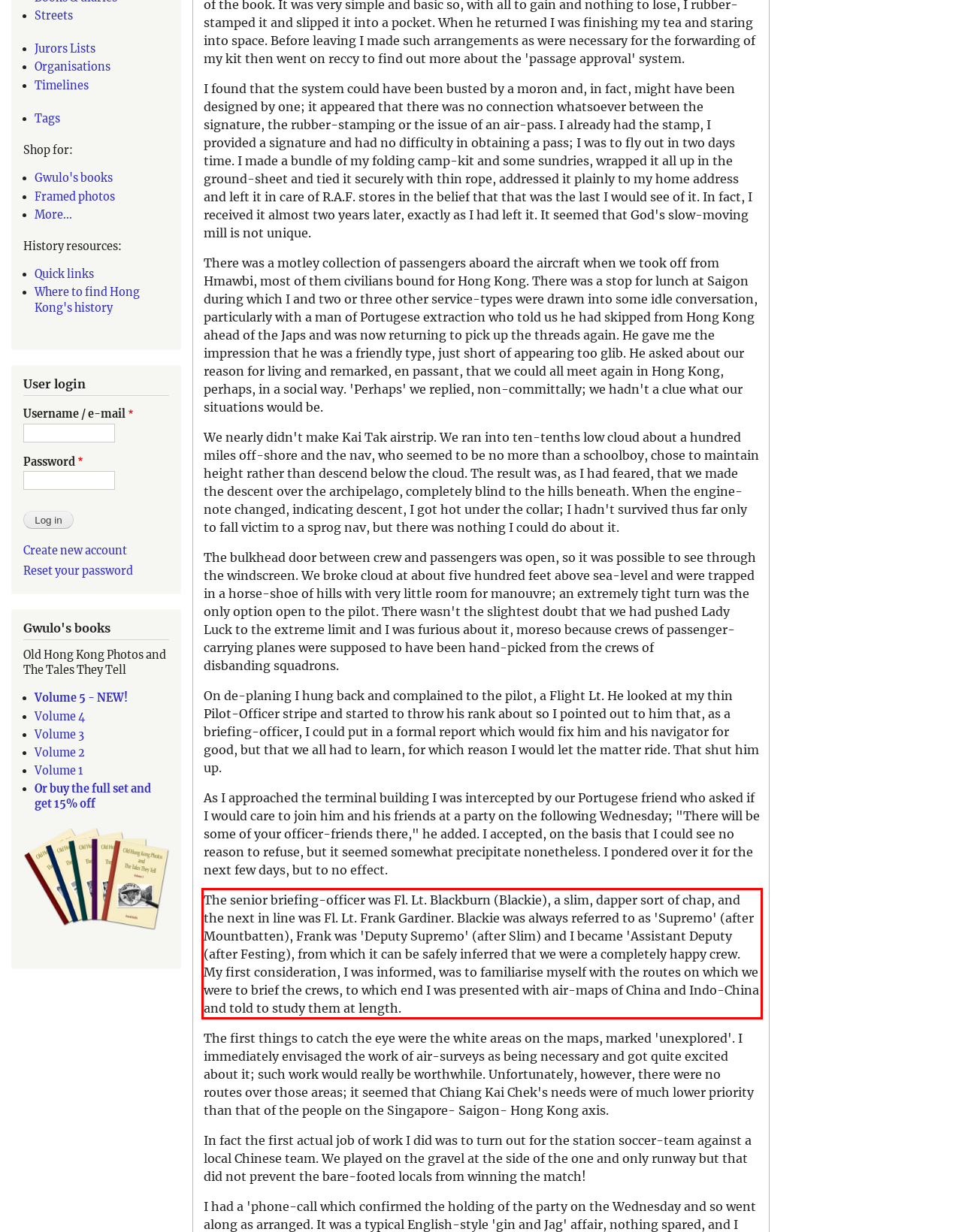With the given screenshot of a webpage, locate the red rectangle bounding box and extract the text content using OCR.

The senior briefing-officer was Fl. Lt. Blackburn (Blackie), a slim, dapper sort of chap, and the next in line was Fl. Lt. Frank Gardiner. Blackie was always referred to as 'Supremo' (after Mountbatten), Frank was 'Deputy Supremo' (after Slim) and I became 'Assistant Deputy (after Festing), from which it can be safely inferred that we were a completely happy crew. My first consideration, I was informed, was to familiarise myself with the routes on which we were to brief the crews, to which end I was presented with air-maps of China and Indo-China and told to study them at length.